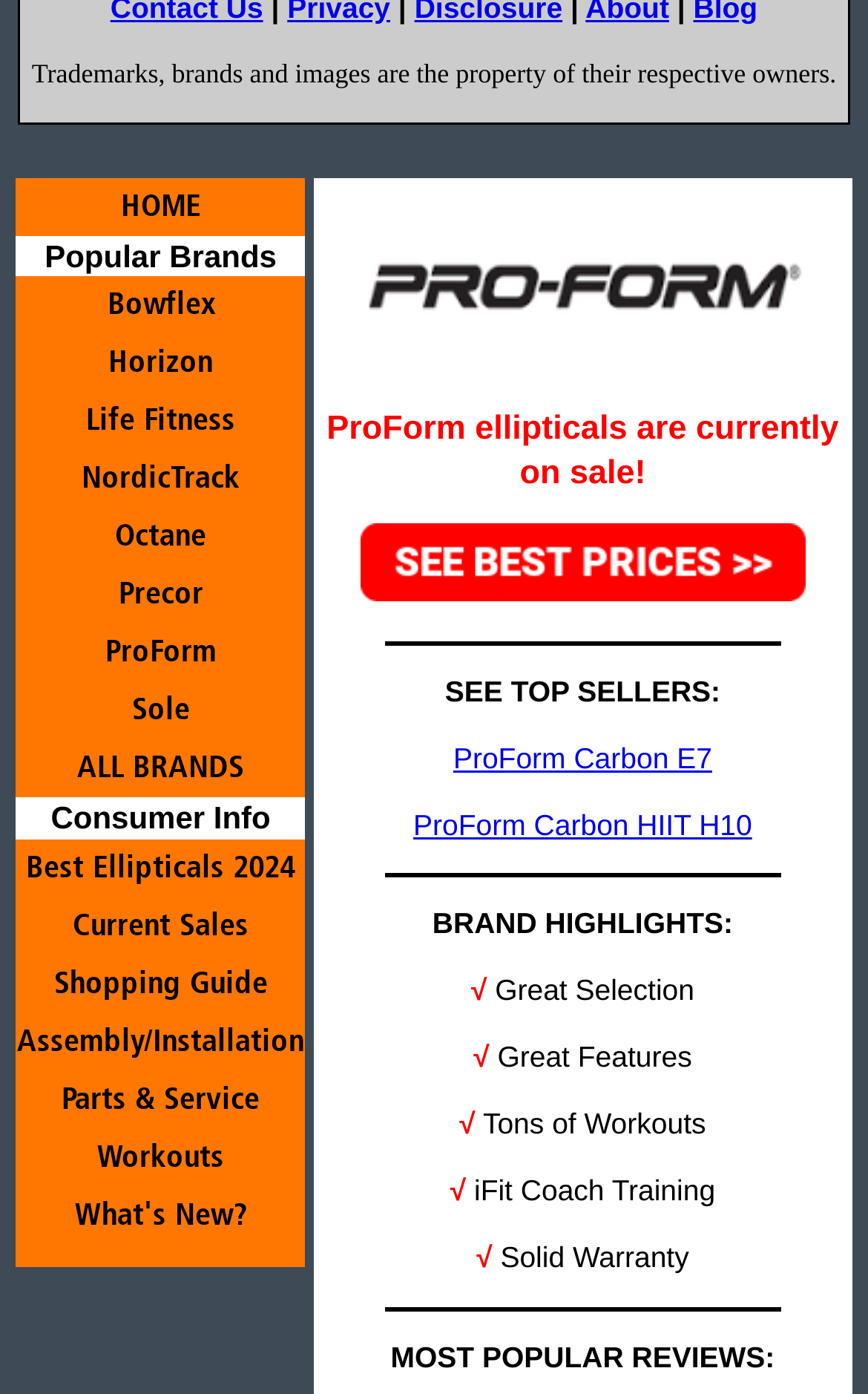Predict the bounding box coordinates for the UI element described as: "ProForm Carbon HIIT H10". The coordinates should be four float numbers between 0 and 1, presented as [left, top, right, bottom].

[0.476, 0.579, 0.866, 0.603]